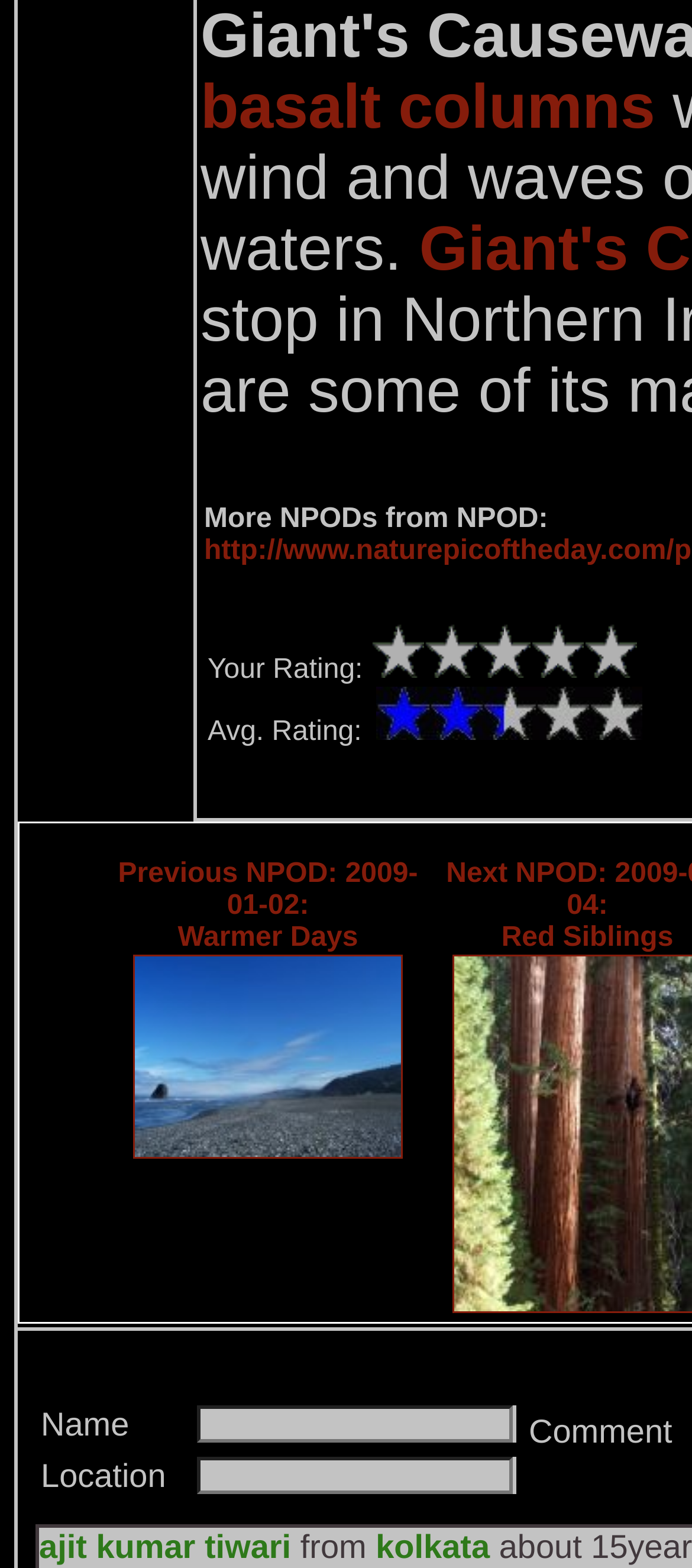What is the previous NPOD date?
Please craft a detailed and exhaustive response to the question.

The previous NPOD date can be found by looking at the 'Previous NPOD:' link, which displays the date as '2009-01-02: Warmer Days'.